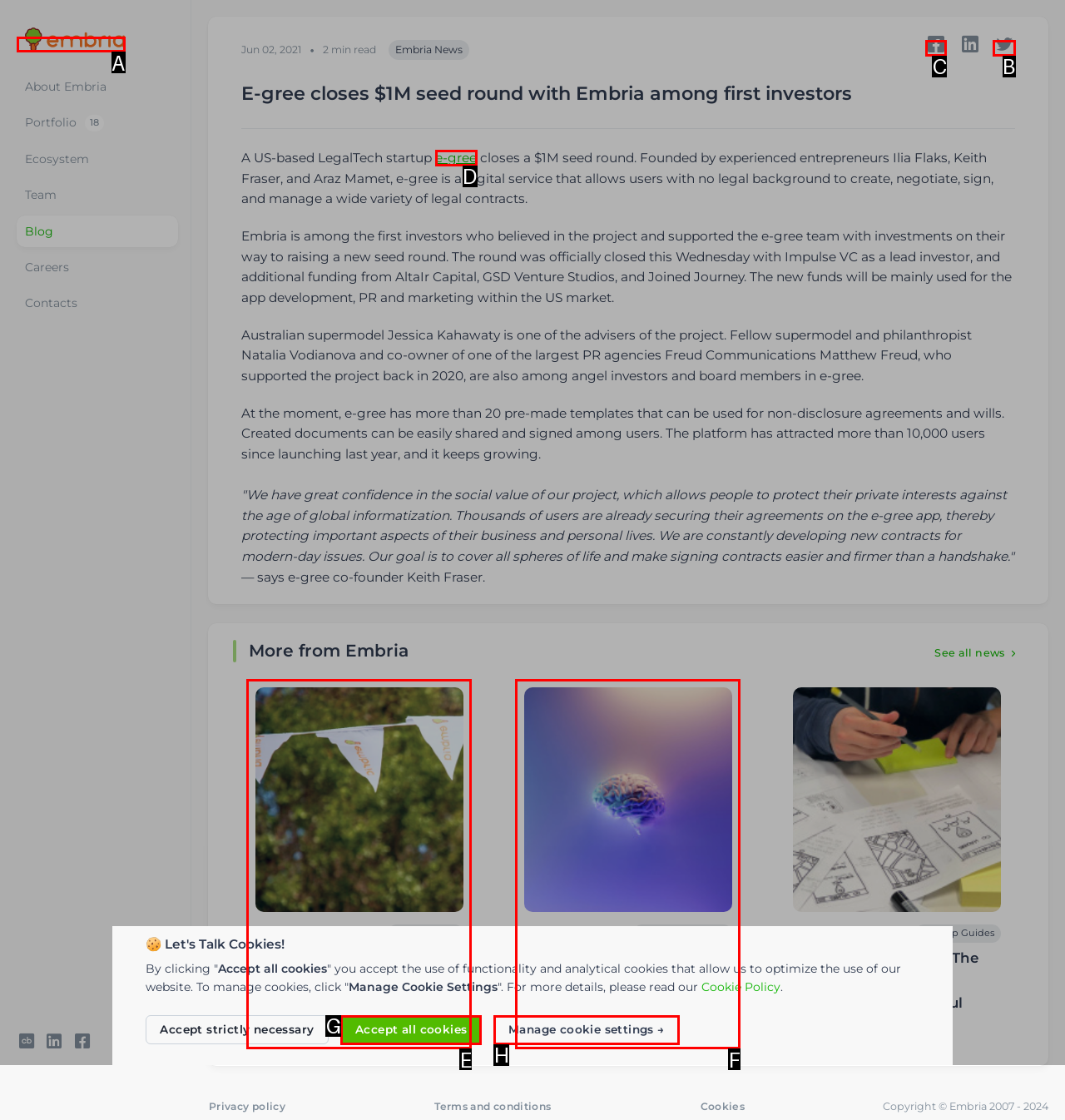Choose the letter of the option you need to click to Share on Facebook. Answer with the letter only.

C